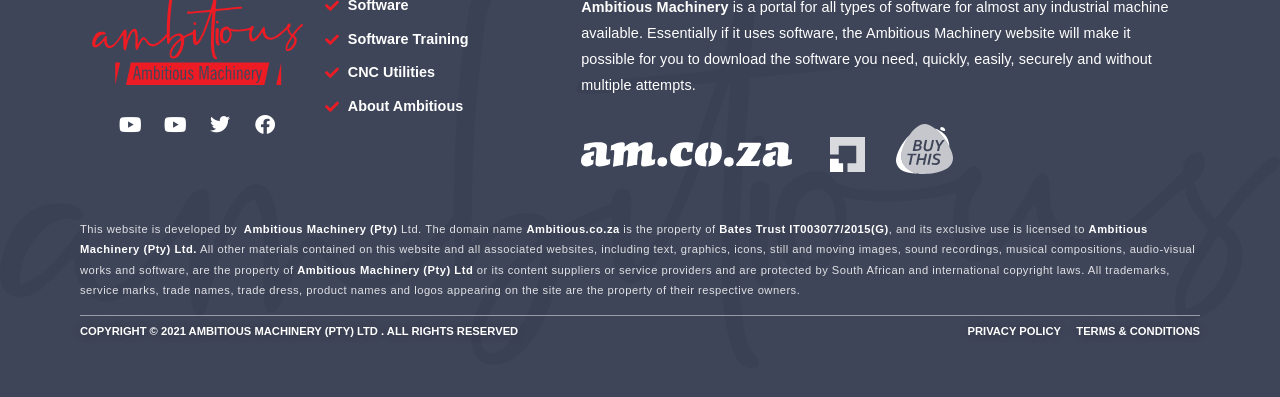Identify the bounding box coordinates of the region I need to click to complete this instruction: "Click on the 'Developer Docs' link".

None